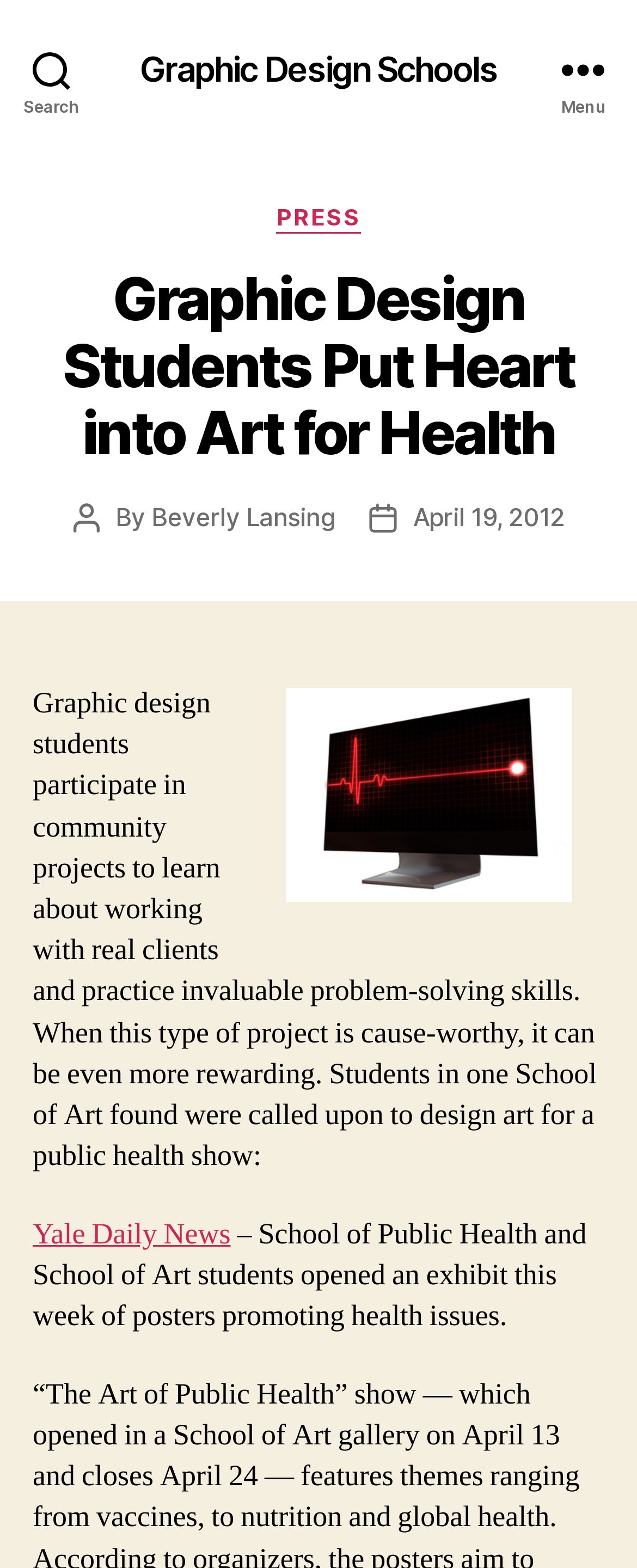What is the name of the school mentioned in the article?
Based on the content of the image, thoroughly explain and answer the question.

The article mentions 'School of Art' as one of the schools involved in the project, which suggests that this is the name of the school mentioned in the article.